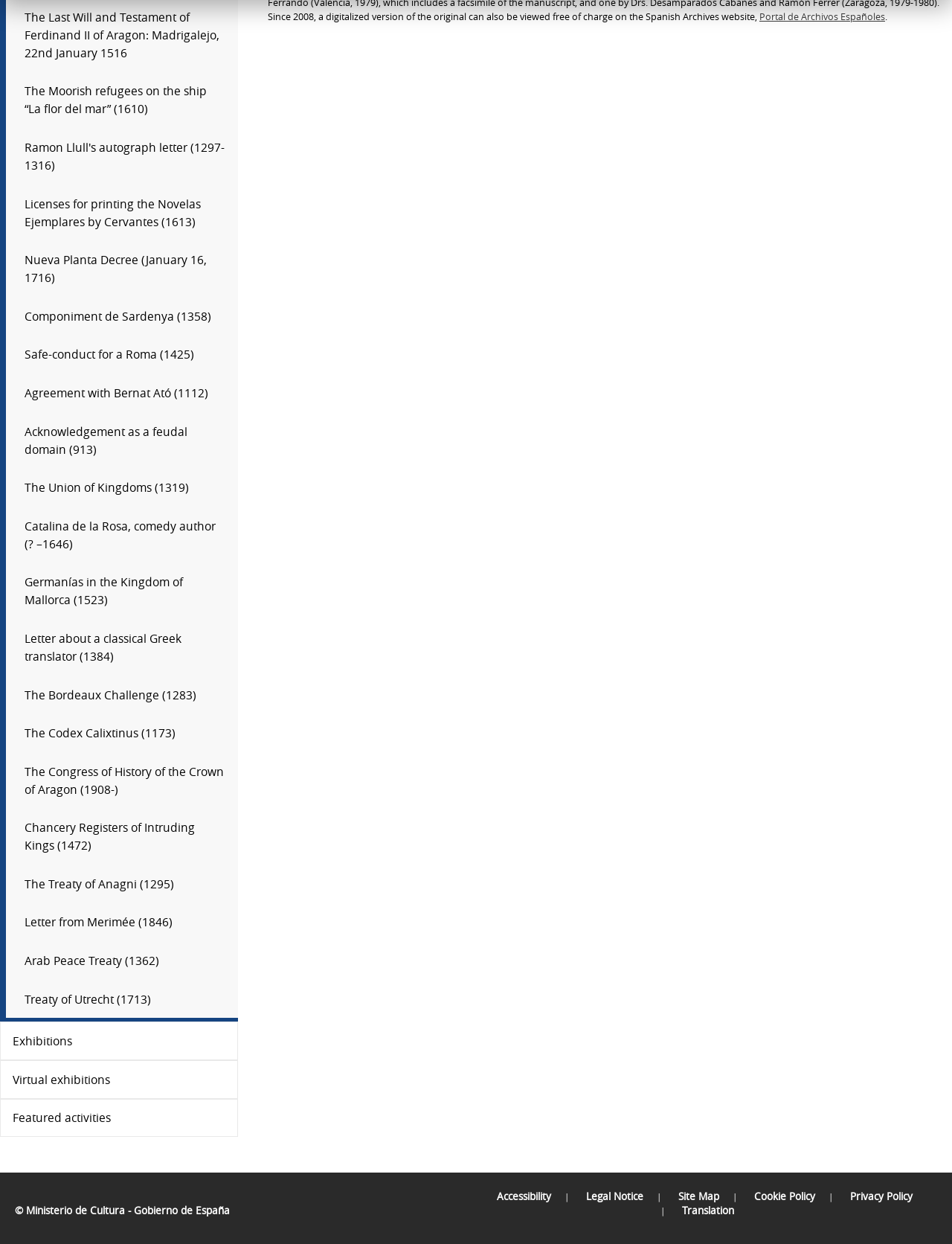What is the purpose of the links at the bottom of the webpage?
Using the screenshot, give a one-word or short phrase answer.

Provide additional information